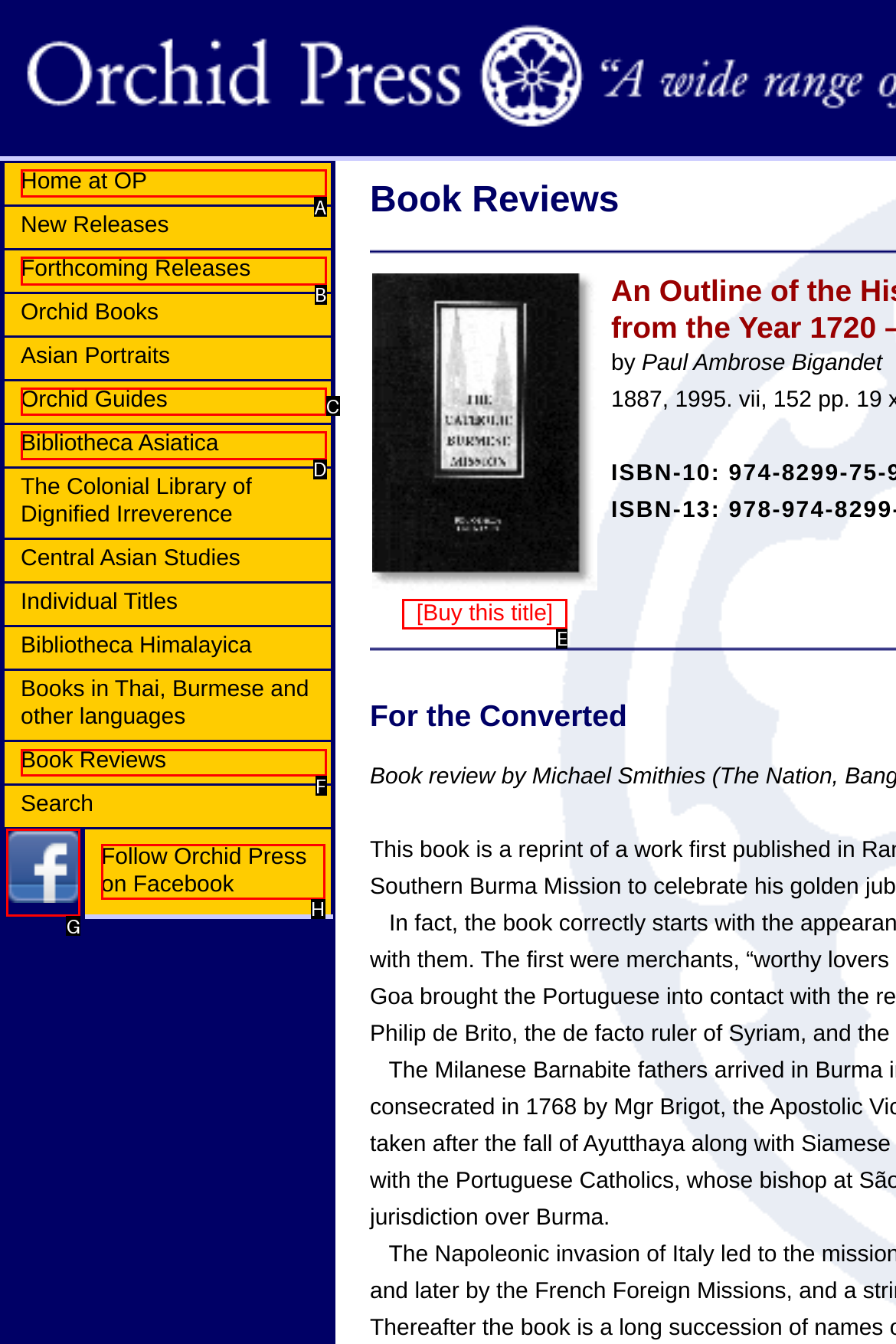To complete the instruction: Buy this title, which HTML element should be clicked?
Respond with the option's letter from the provided choices.

E